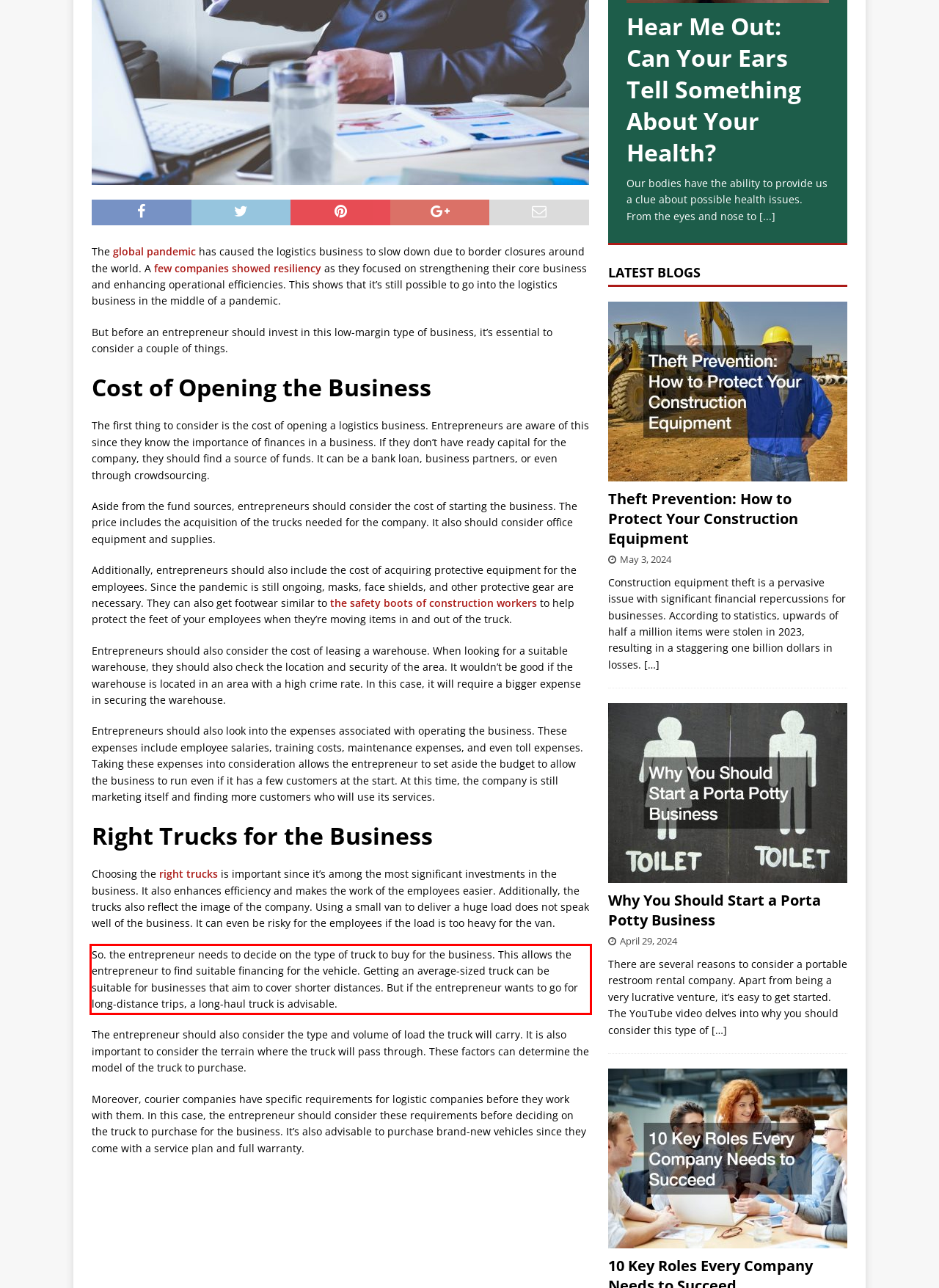Please look at the webpage screenshot and extract the text enclosed by the red bounding box.

So. the entrepreneur needs to decide on the type of truck to buy for the business. This allows the entrepreneur to find suitable financing for the vehicle. Getting an average-sized truck can be suitable for businesses that aim to cover shorter distances. But if the entrepreneur wants to go for long-distance trips, a long-haul truck is advisable.